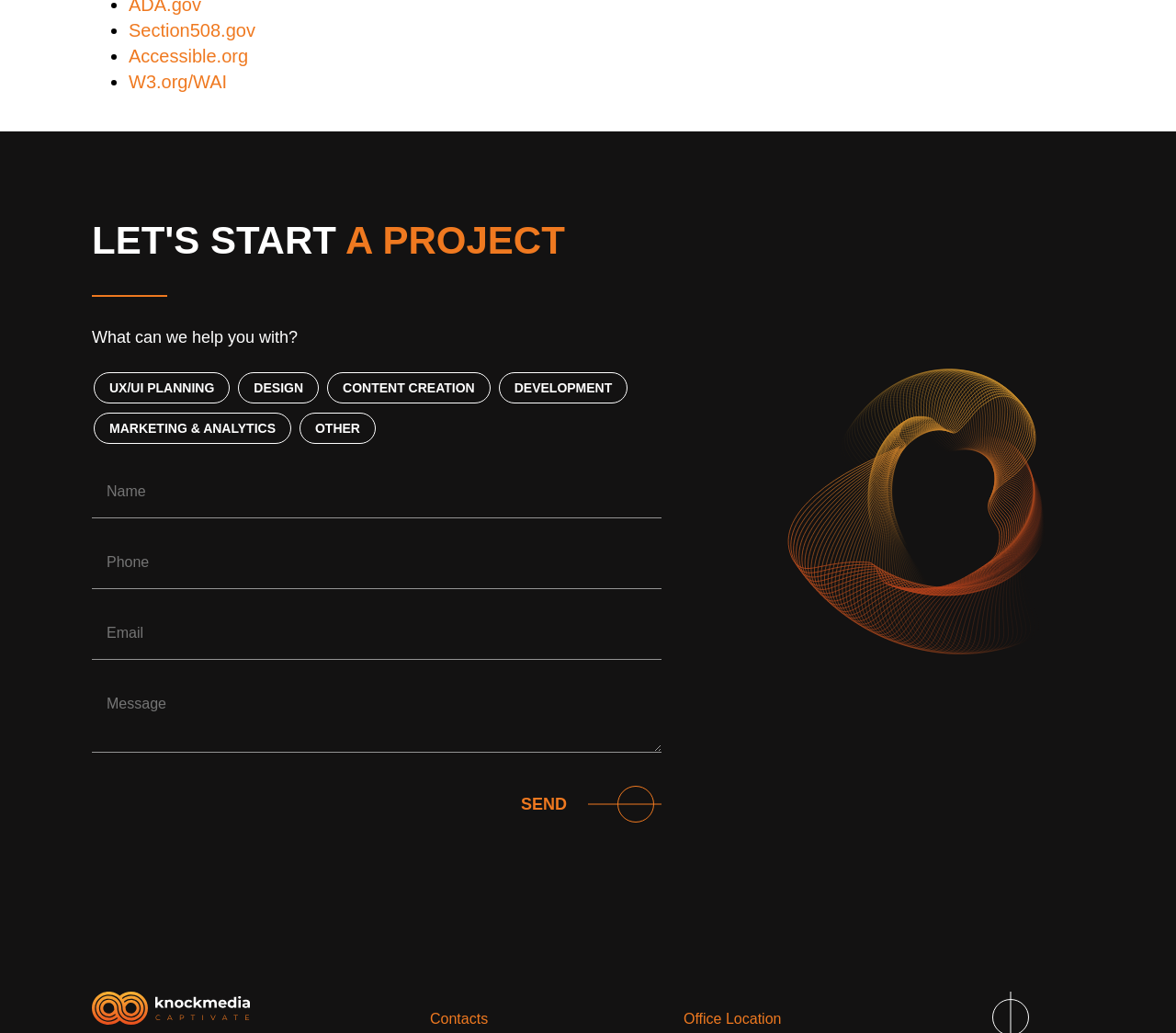Please give a short response to the question using one word or a phrase:
What is the function of the button?

To send a message